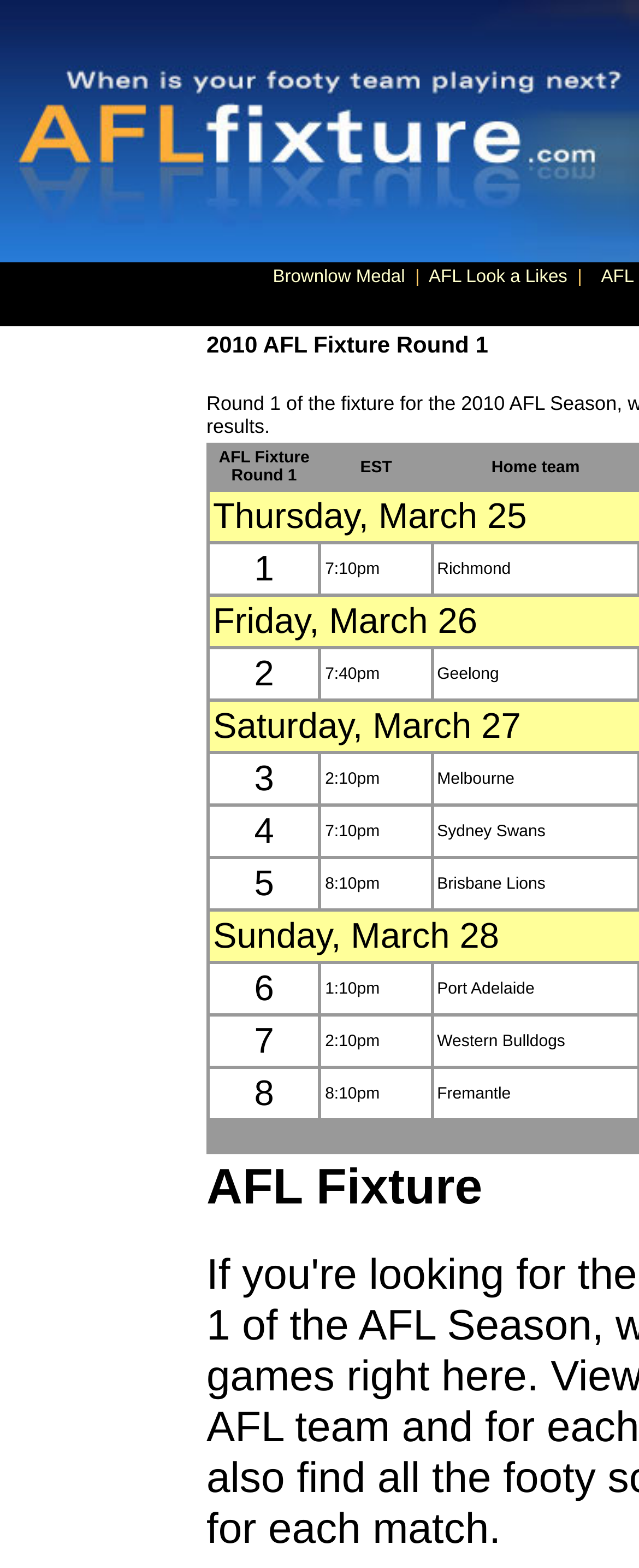How many rounds are shown on this webpage?
Using the details shown in the screenshot, provide a comprehensive answer to the question.

By examining the columnheader elements, we can see that only Round 1 is shown on this webpage, which is mentioned in the columnheader element with the text 'AFL Fixture Round 1'.